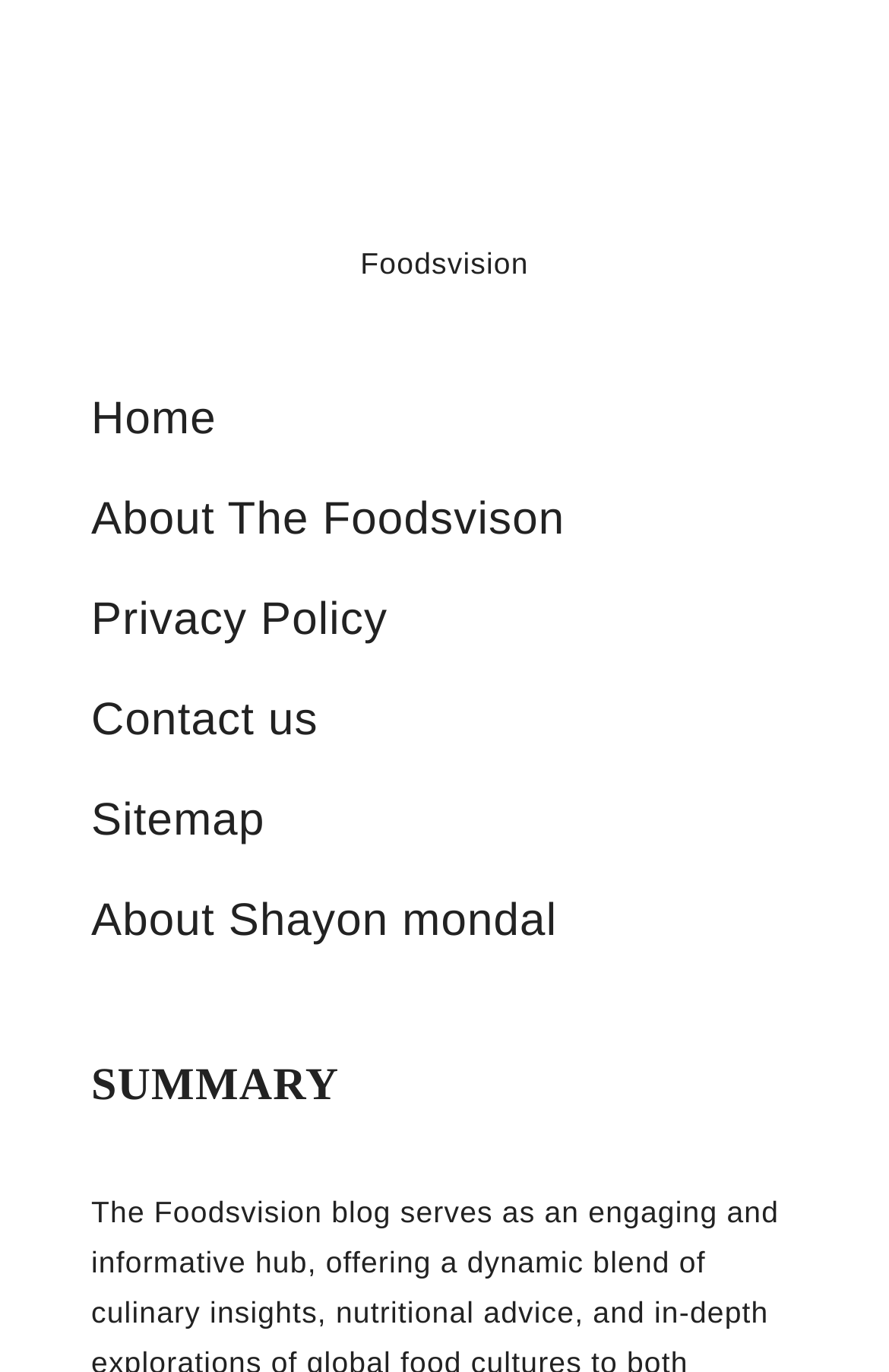What is the title of the section below the navigation menu?
Using the image, answer in one word or phrase.

SUMMARY